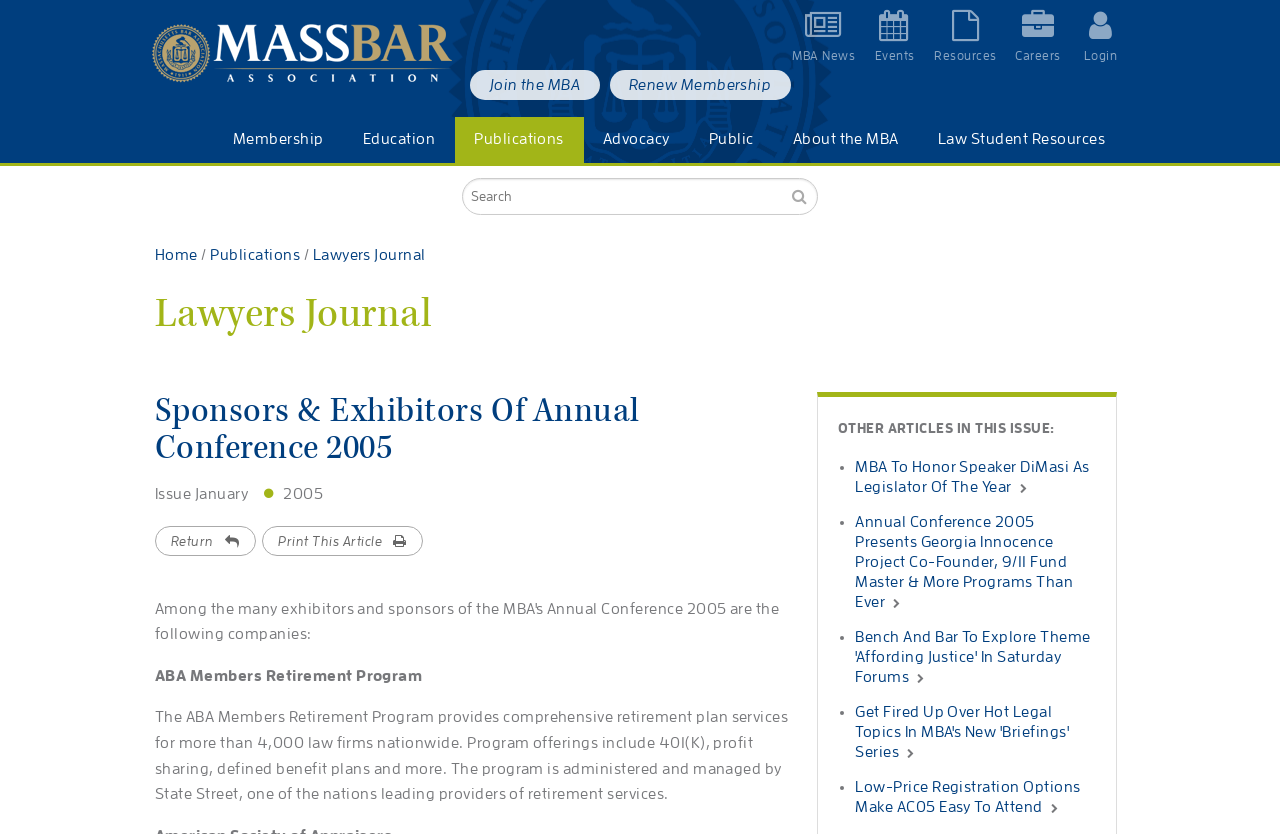Find the bounding box coordinates of the element's region that should be clicked in order to follow the given instruction: "Check the State of the Judiciary Address 2023". The coordinates should consist of four float numbers between 0 and 1, i.e., [left, top, right, bottom].

[0.539, 0.758, 0.604, 0.808]